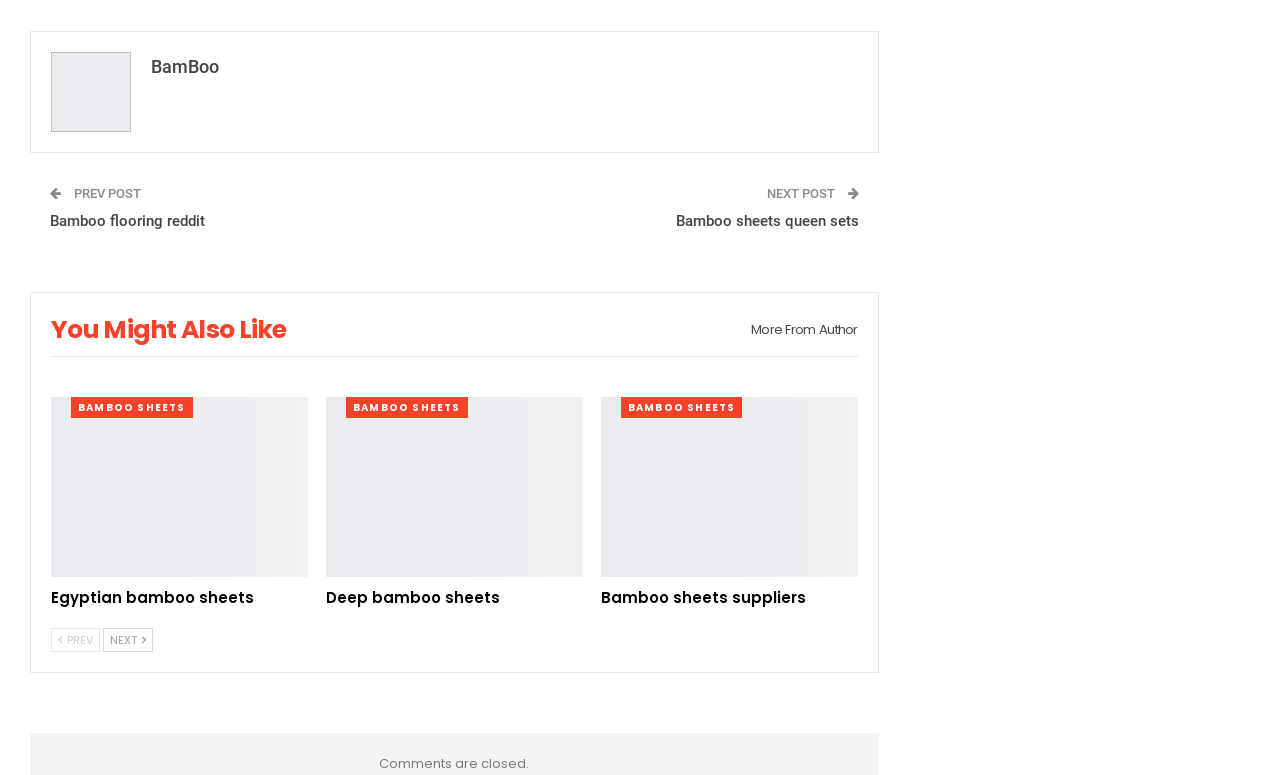Use a single word or phrase to answer this question: 
How many links are related to bamboo sheets?

5